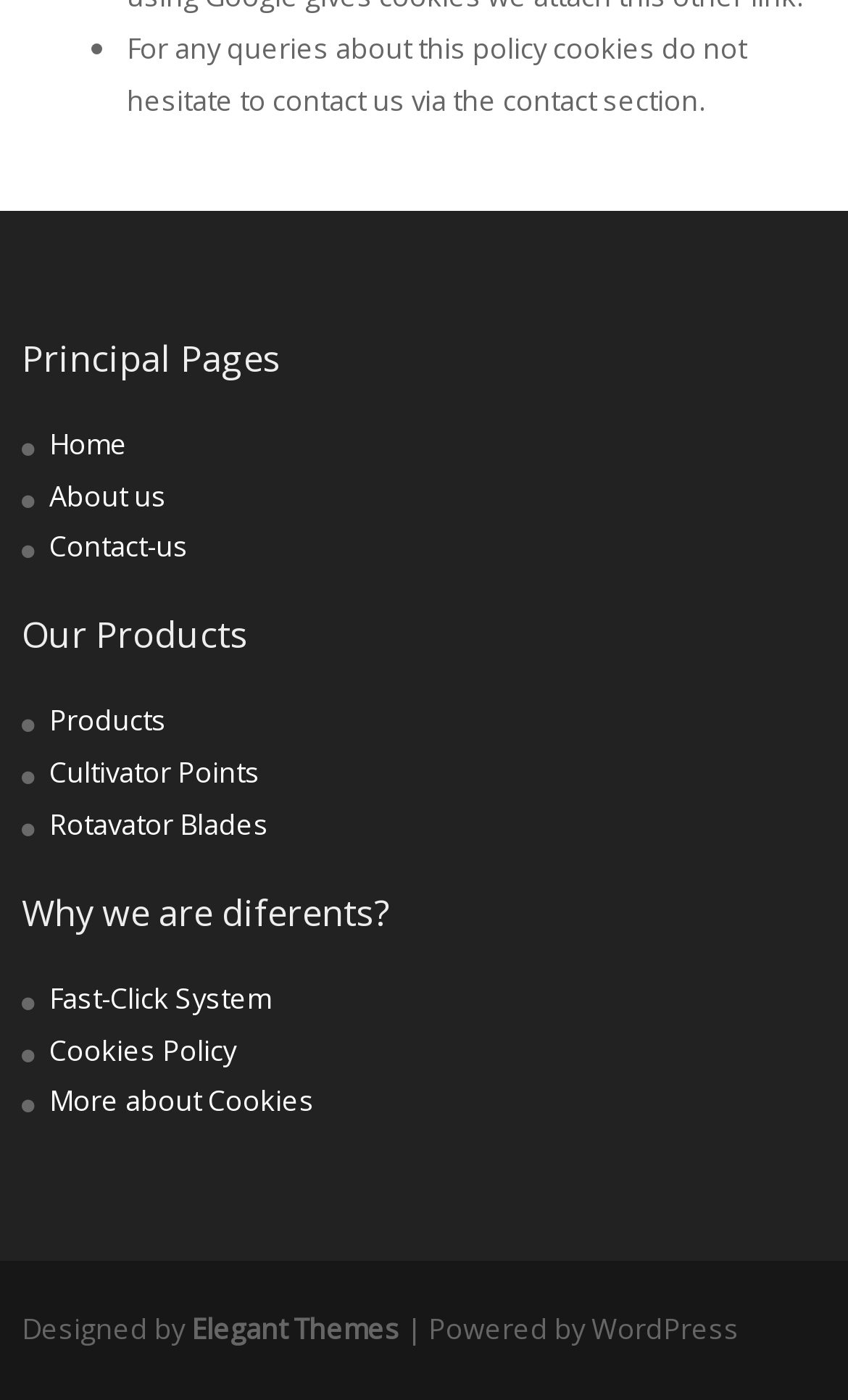Pinpoint the bounding box coordinates of the clickable area necessary to execute the following instruction: "learn about the company". The coordinates should be given as four float numbers between 0 and 1, namely [left, top, right, bottom].

[0.026, 0.336, 0.974, 0.373]